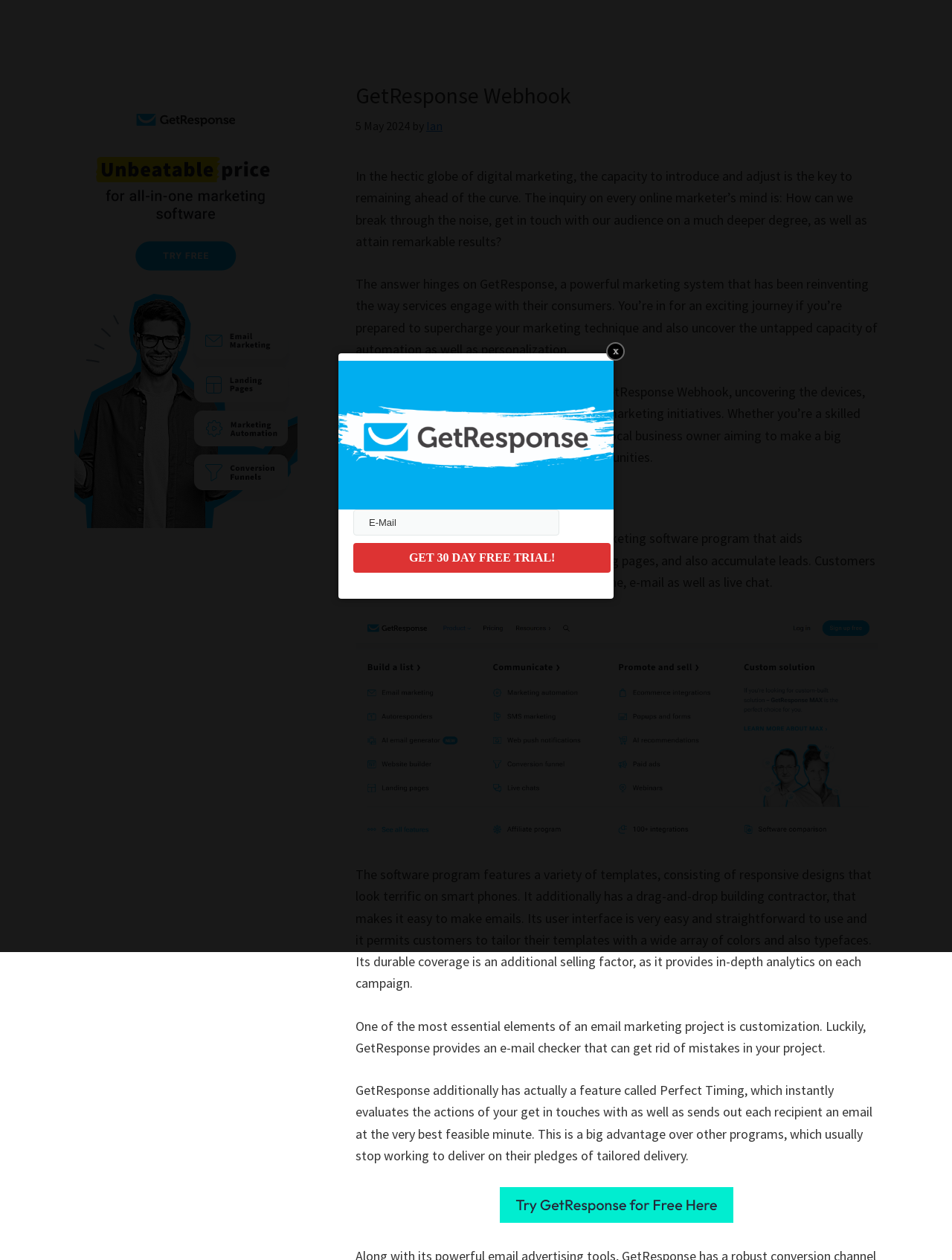Respond concisely with one word or phrase to the following query:
What is the purpose of GetResponse Webhook?

To supercharge marketing strategy